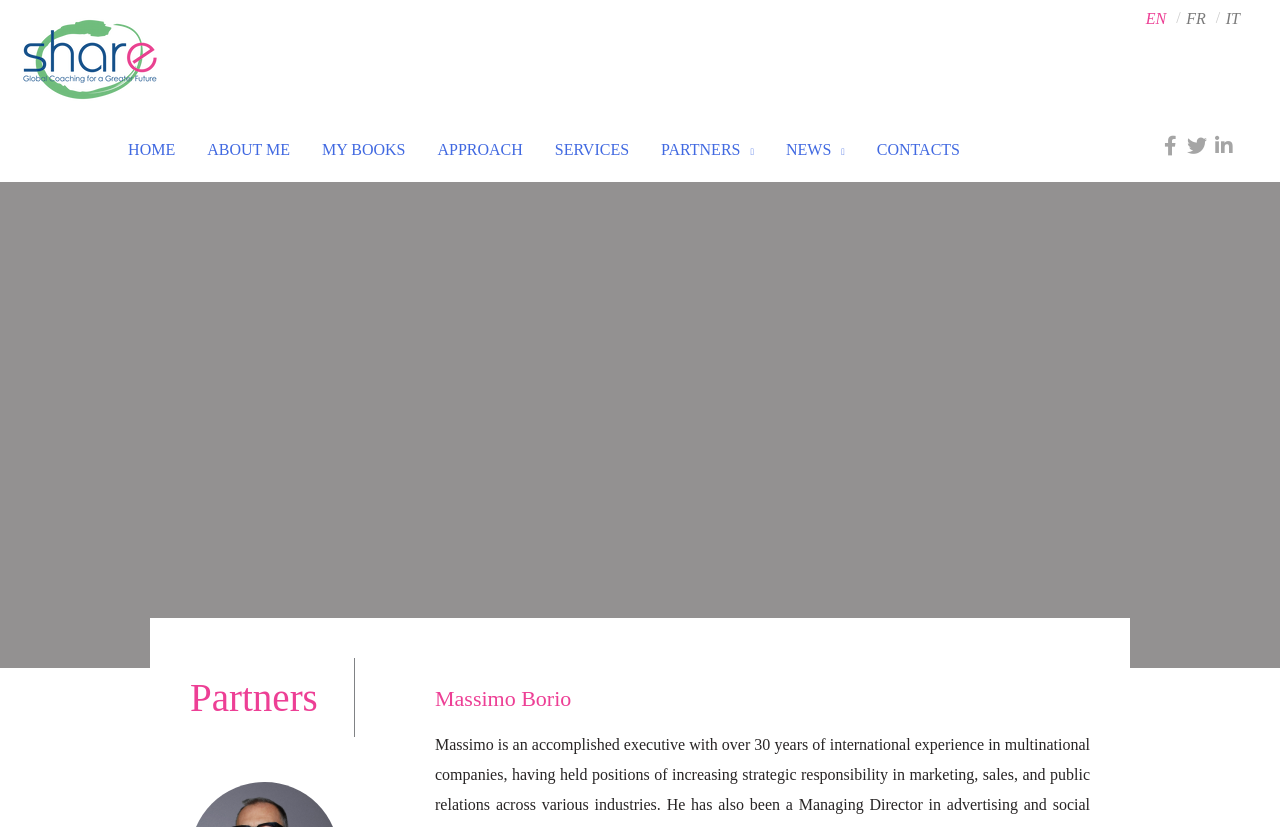What is the name of the image at the top left corner of the webpage?
Please use the visual content to give a single word or phrase answer.

Share Coach